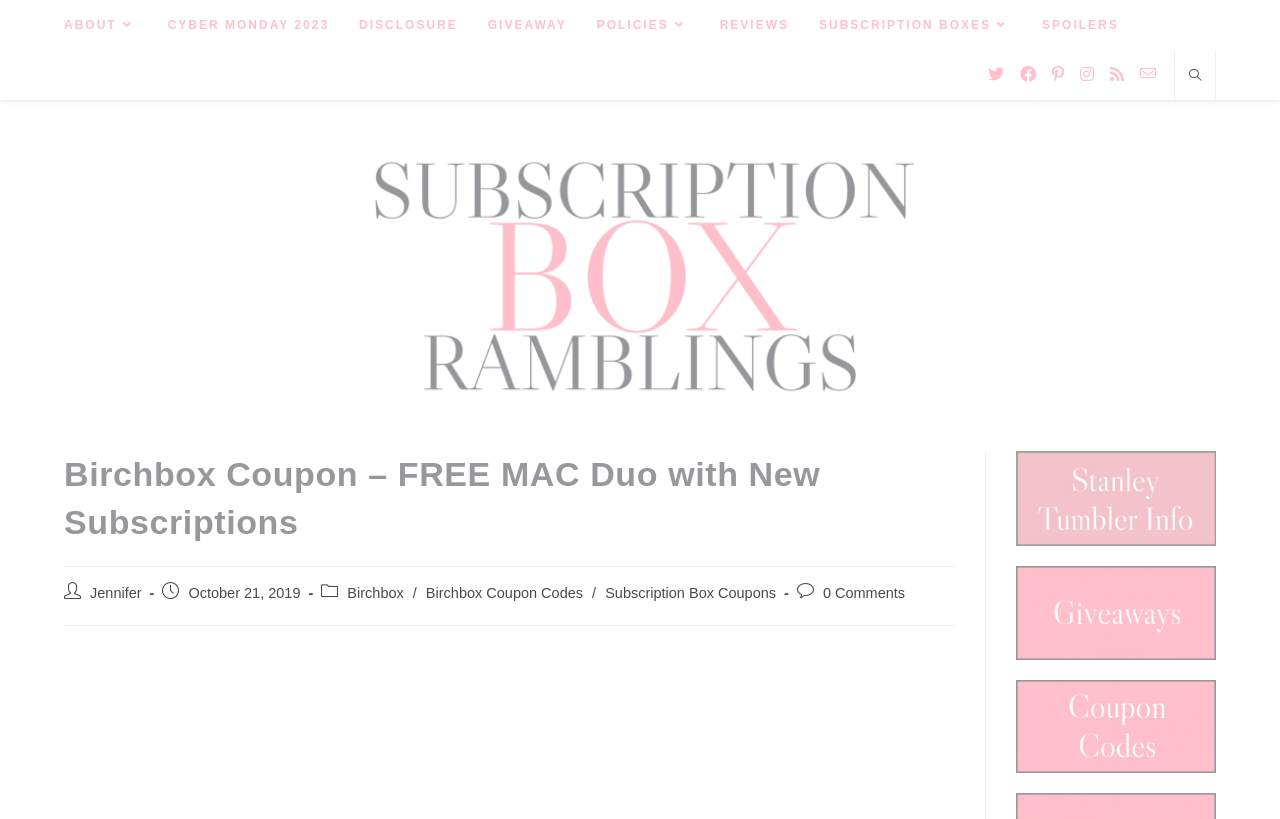Summarize the webpage with a detailed and informative caption.

The webpage is about Birchbox Coupon, specifically offering a free MAC Prep + Prime Lip and Cremesheen Lipstick in Crosswire with new subscriptions. 

At the top, there are several links, including "ABOUT", "CYBER MONDAY 2023", "DISCLOSURE", "GIVEAWAY", "POLICIES", "REVIEWS", "SUBSCRIPTION BOXES", and "SPOILERS", aligned horizontally across the page. 

Below these links, there is a layout table containing social media links, including Twitter, Facebook, Pinterest, Instagram, and RSS, as well as a link to send an email. 

To the right of the social media links, there is a search bar labeled "Search website". 

The main content of the webpage is a blog post titled "Birchbox Coupon – FREE MAC Duo with New Subscriptions". The post has a header image with the title "Subscription Box Ramblings" and a logo. 

Below the header image, there is a section with the post author's name, "Jennifer", and the post's publication date, "October 21, 2019". The post is categorized under "Birchbox" and "Birchbox Coupon Codes" and "Subscription Box Coupons". 

At the bottom of the post, there is a comment section with a link labeled "0 Comments". There are also three empty links below the comment section.